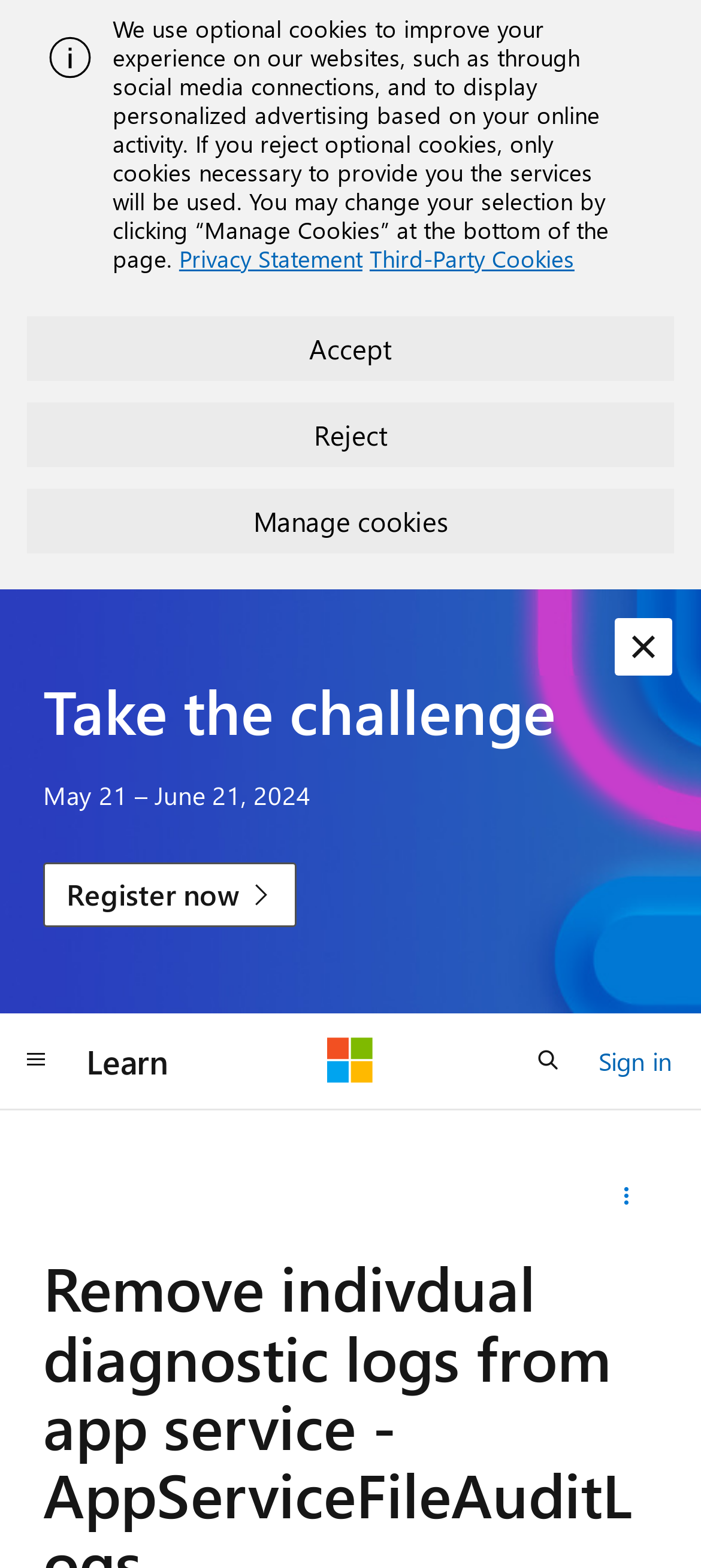Give a concise answer using only one word or phrase for this question:
What is the icon near the 'Share this question' text?

DisclosureTriangle